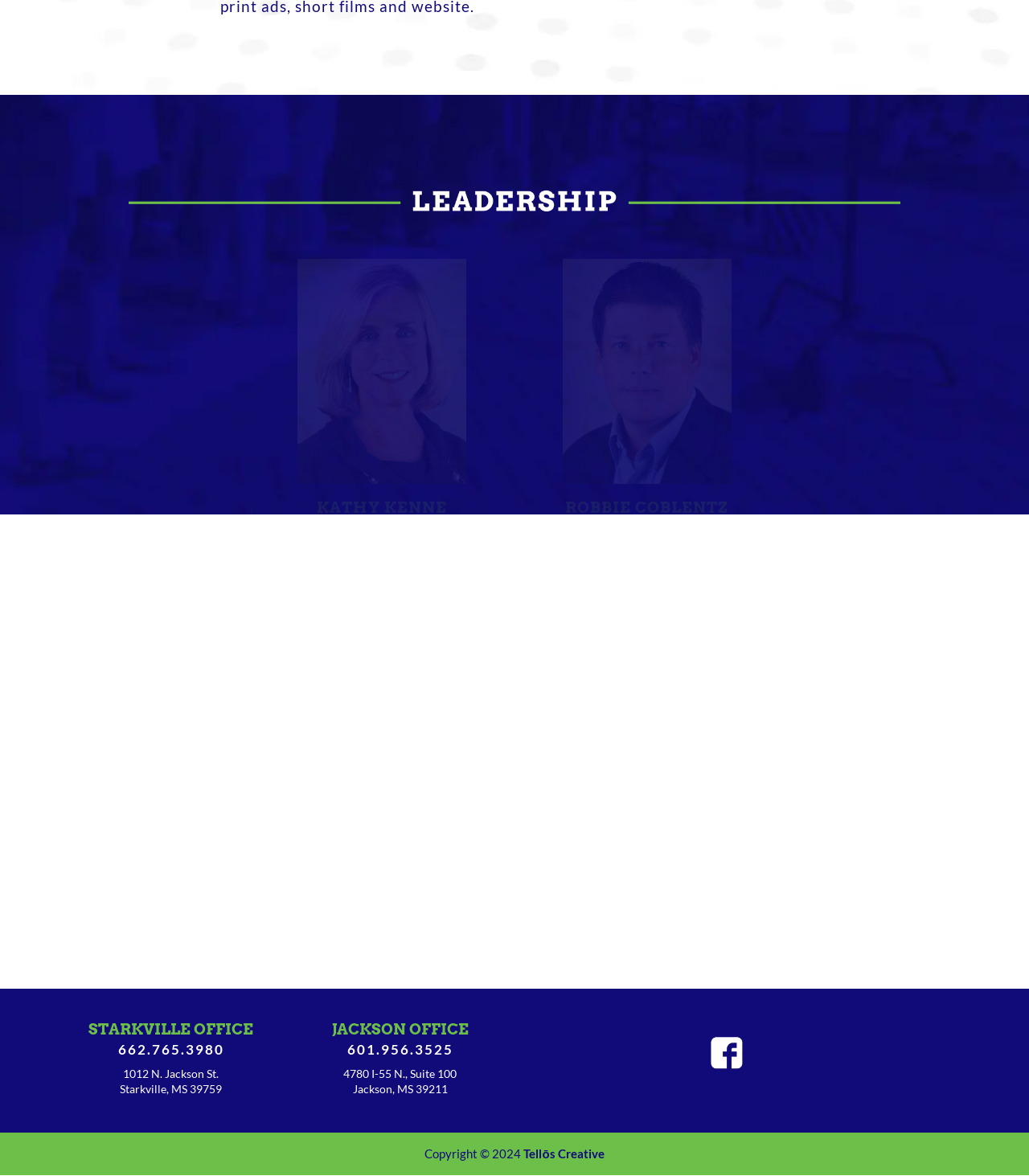Using the element description: "EMAIL", determine the bounding box coordinates for the specified UI element. The coordinates should be four float numbers between 0 and 1, [left, top, right, bottom].

[0.351, 0.446, 0.392, 0.459]